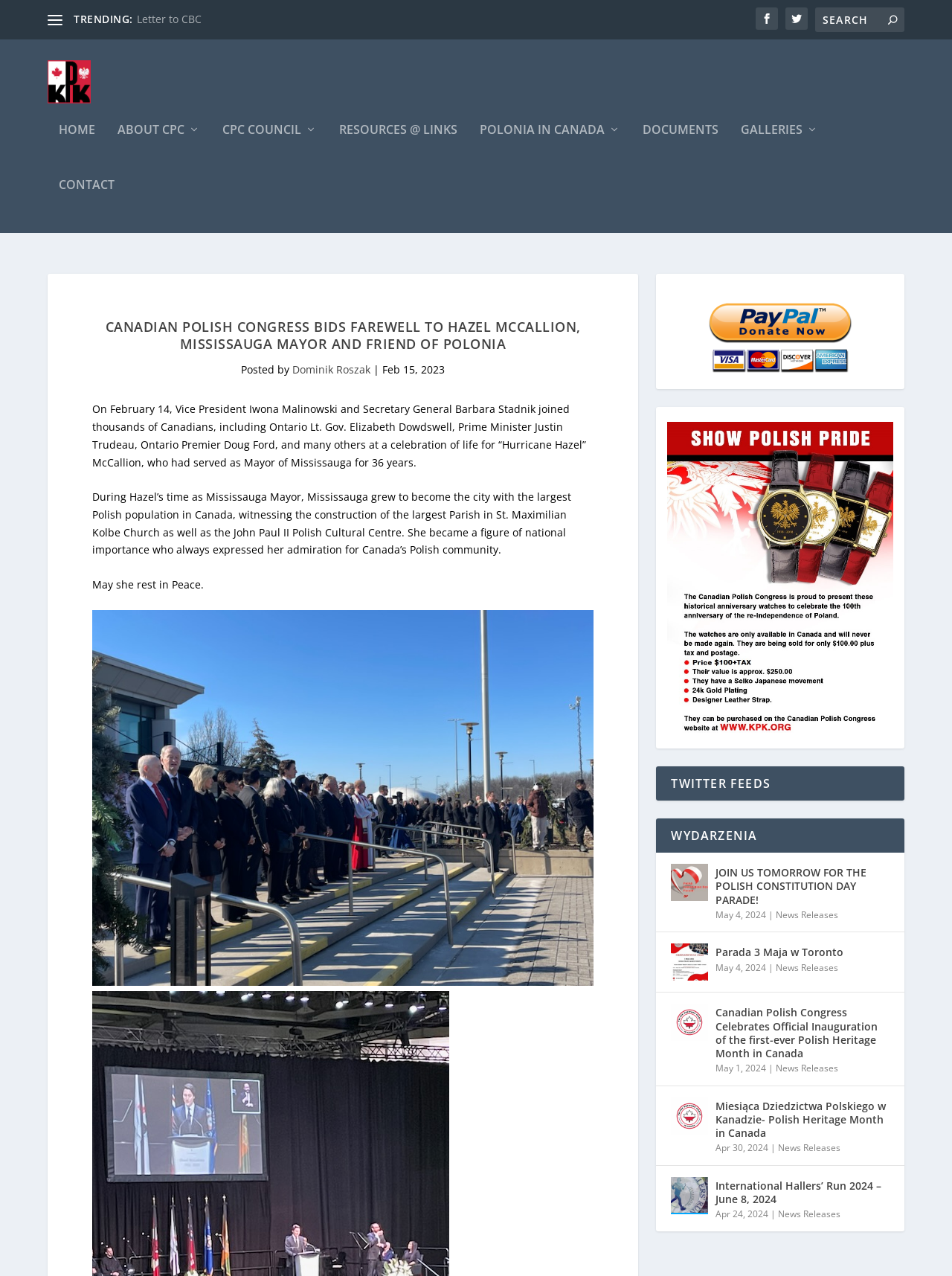Please determine the bounding box coordinates for the element that should be clicked to follow these instructions: "Join the Polish Constitution Day Parade".

[0.705, 0.667, 0.744, 0.696]